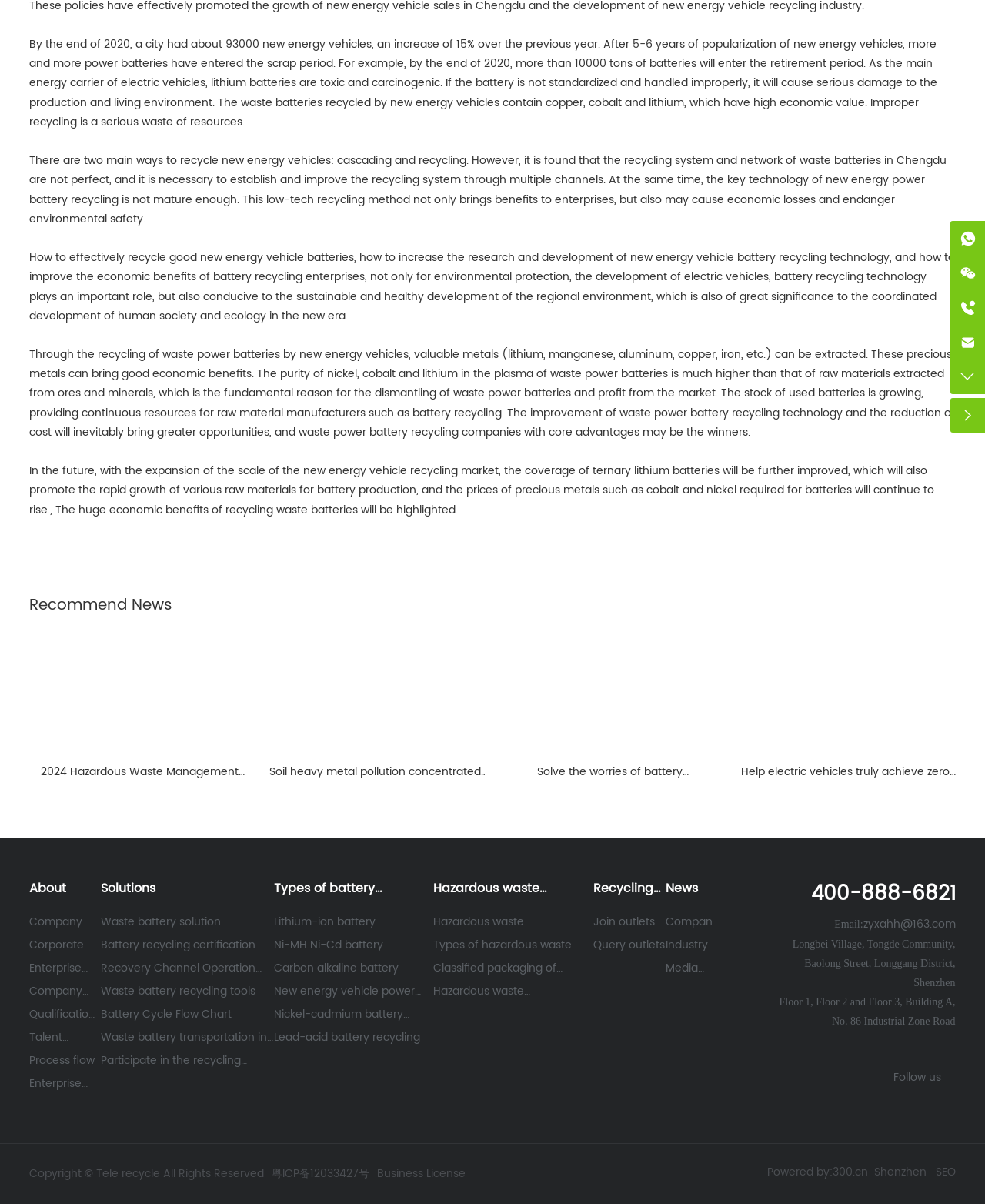Determine the bounding box coordinates in the format (top-left x, top-left y, bottom-right x, bottom-right y). Ensure all values are floating point numbers between 0 and 1. Identify the bounding box of the UI element described by: Types of battery recycling

[0.278, 0.729, 0.44, 0.747]